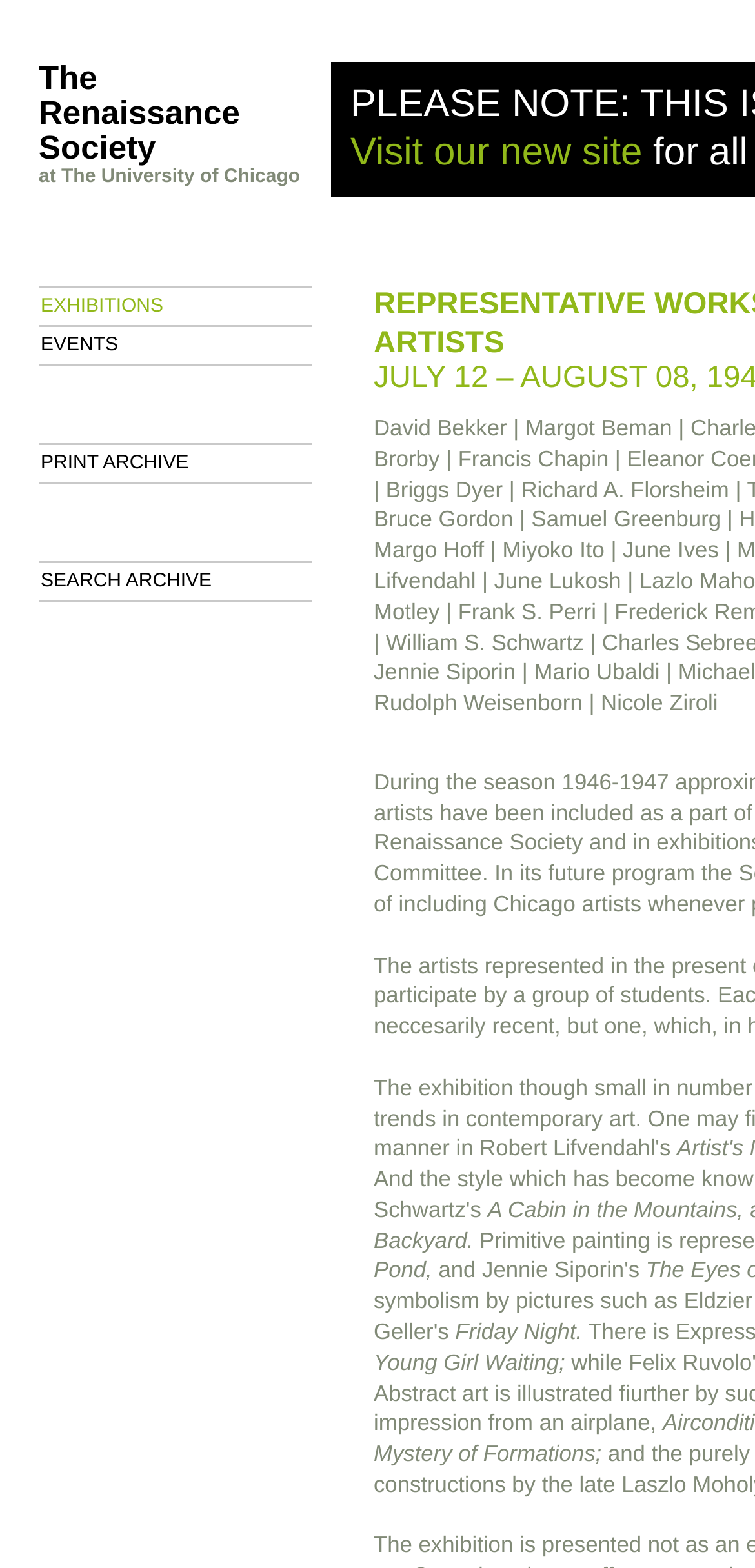Refer to the screenshot and give an in-depth answer to this question: What is the purpose of the 'SEARCH ARCHIVE' link?

The 'SEARCH ARCHIVE' link is likely used to search for specific artworks or exhibitions within the museum's archive, allowing users to find specific pieces or artists.